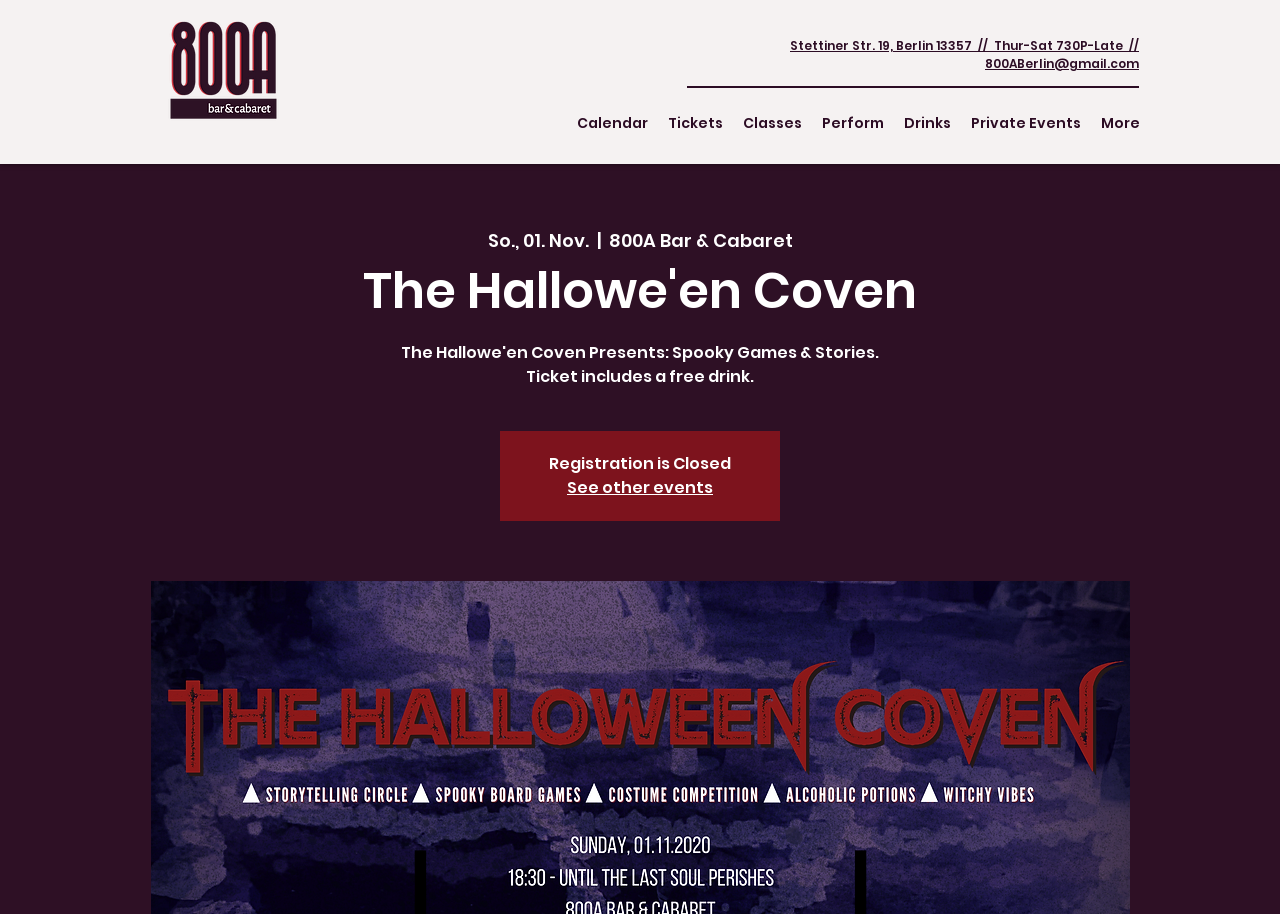Find the bounding box coordinates of the element to click in order to complete the given instruction: "See other events."

[0.443, 0.521, 0.557, 0.546]